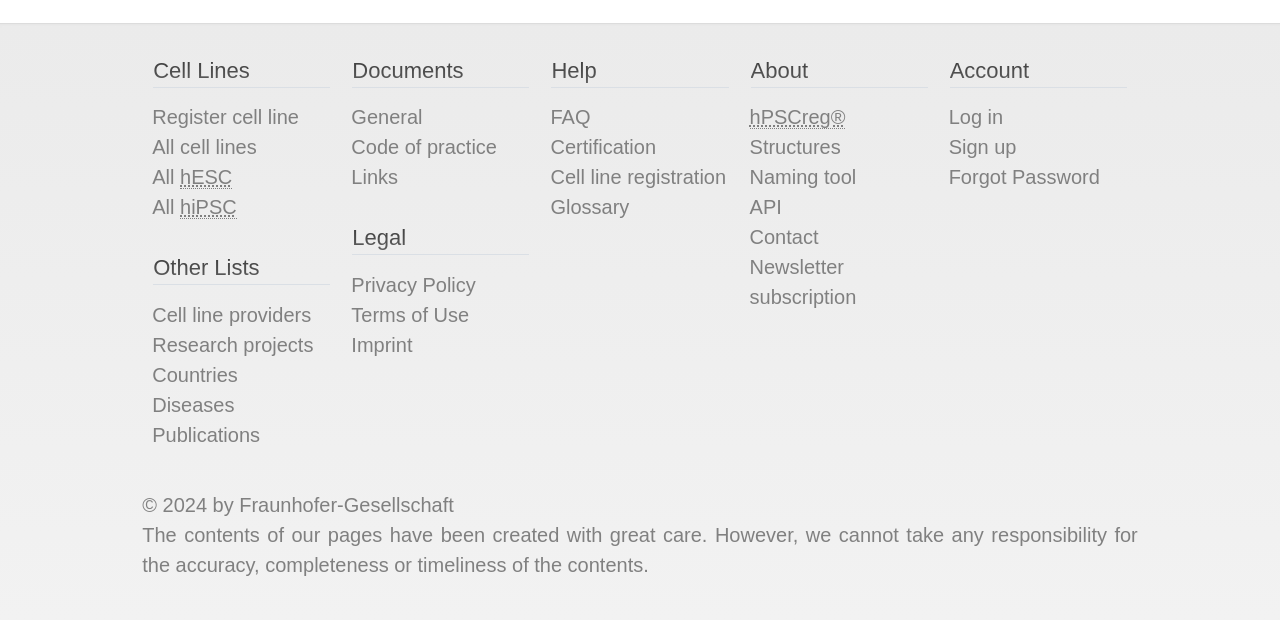Please mark the clickable region by giving the bounding box coordinates needed to complete this instruction: "View the FAQ".

[0.43, 0.171, 0.461, 0.207]